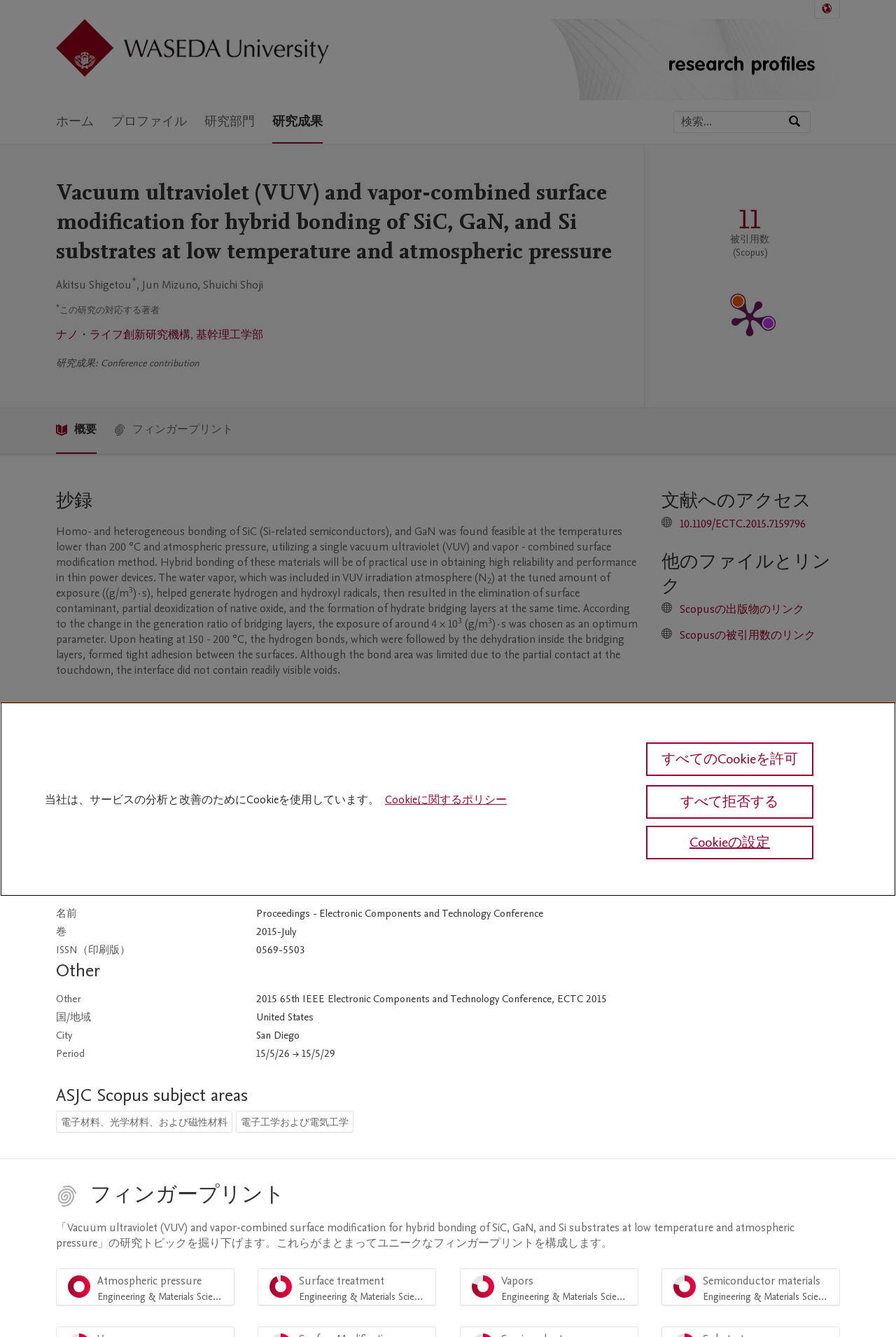Generate the main heading text from the webpage.

Vacuum ultraviolet (VUV) and vapor-combined surface modification for hybrid bonding of SiC, GaN, and Si substrates at low temperature and atmospheric pressure